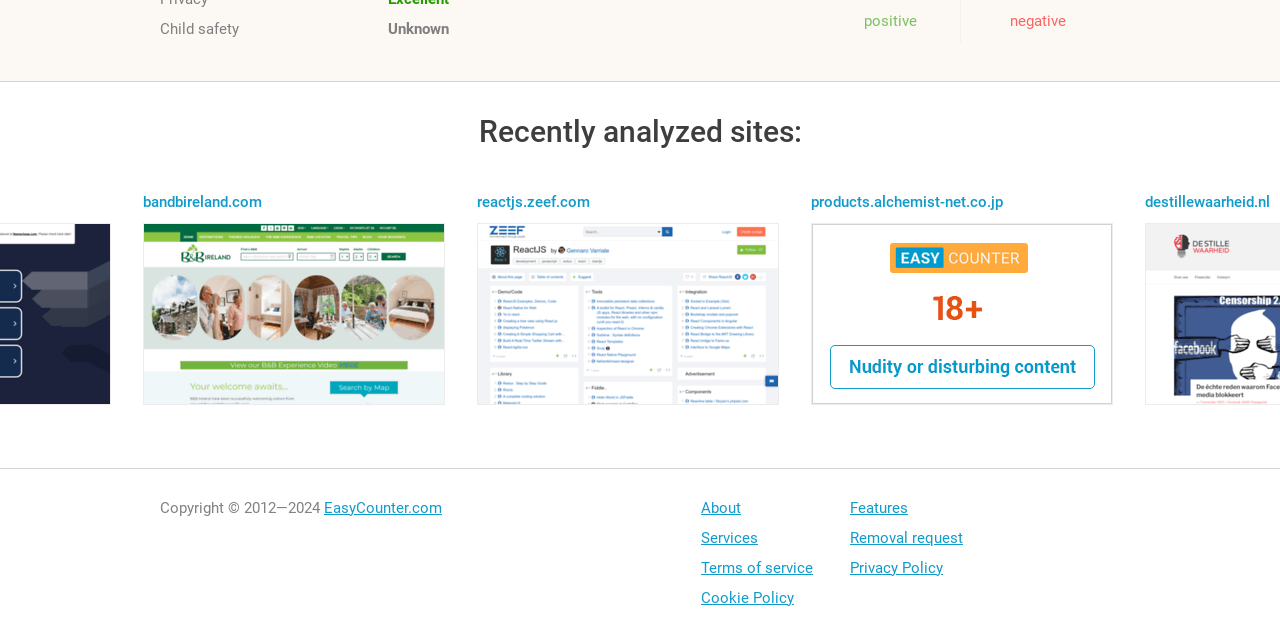Locate the bounding box coordinates of the area to click to fulfill this instruction: "Go to the website destillewaarheid.nl". The bounding box should be presented as four float numbers between 0 and 1, in the order [left, top, right, bottom].

[0.895, 0.302, 0.992, 0.331]